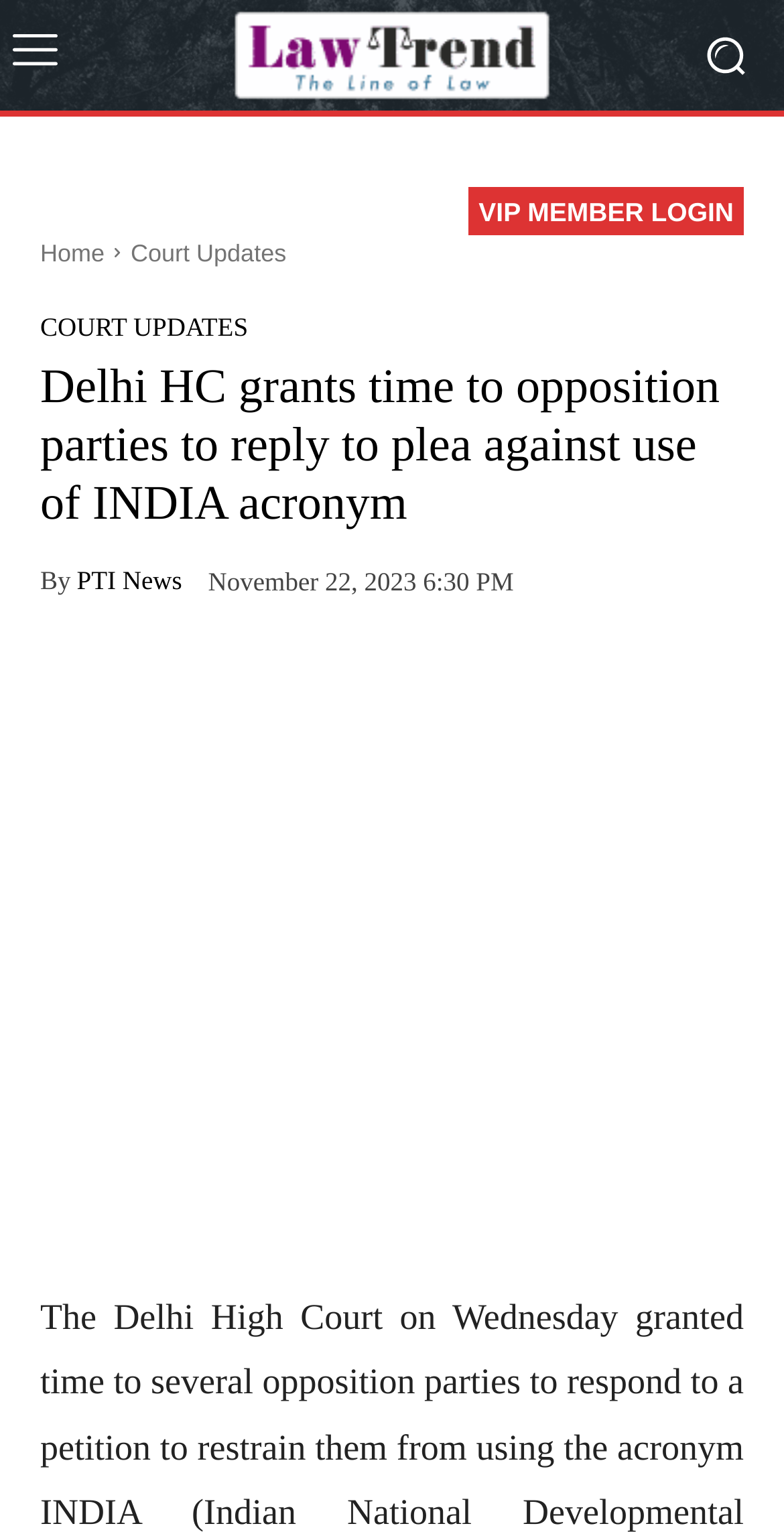Identify the bounding box coordinates for the element that needs to be clicked to fulfill this instruction: "Click on the VIP MEMBER LOGIN link". Provide the coordinates in the format of four float numbers between 0 and 1: [left, top, right, bottom].

[0.598, 0.122, 0.949, 0.154]